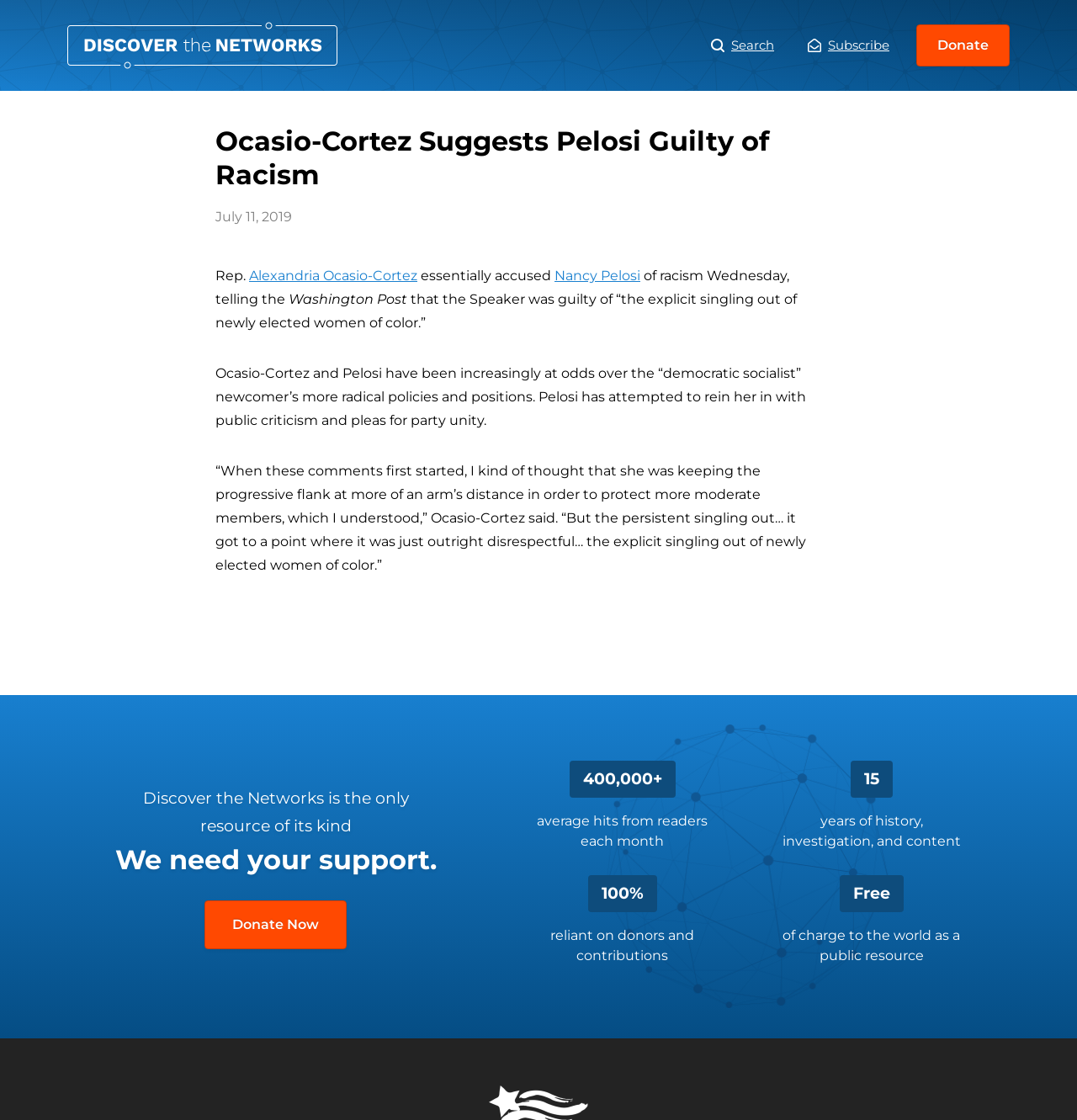Determine the bounding box coordinates of the section to be clicked to follow the instruction: "Read more about Ocasio-Cortez and Pelosi". The coordinates should be given as four float numbers between 0 and 1, formatted as [left, top, right, bottom].

[0.2, 0.111, 0.8, 0.171]